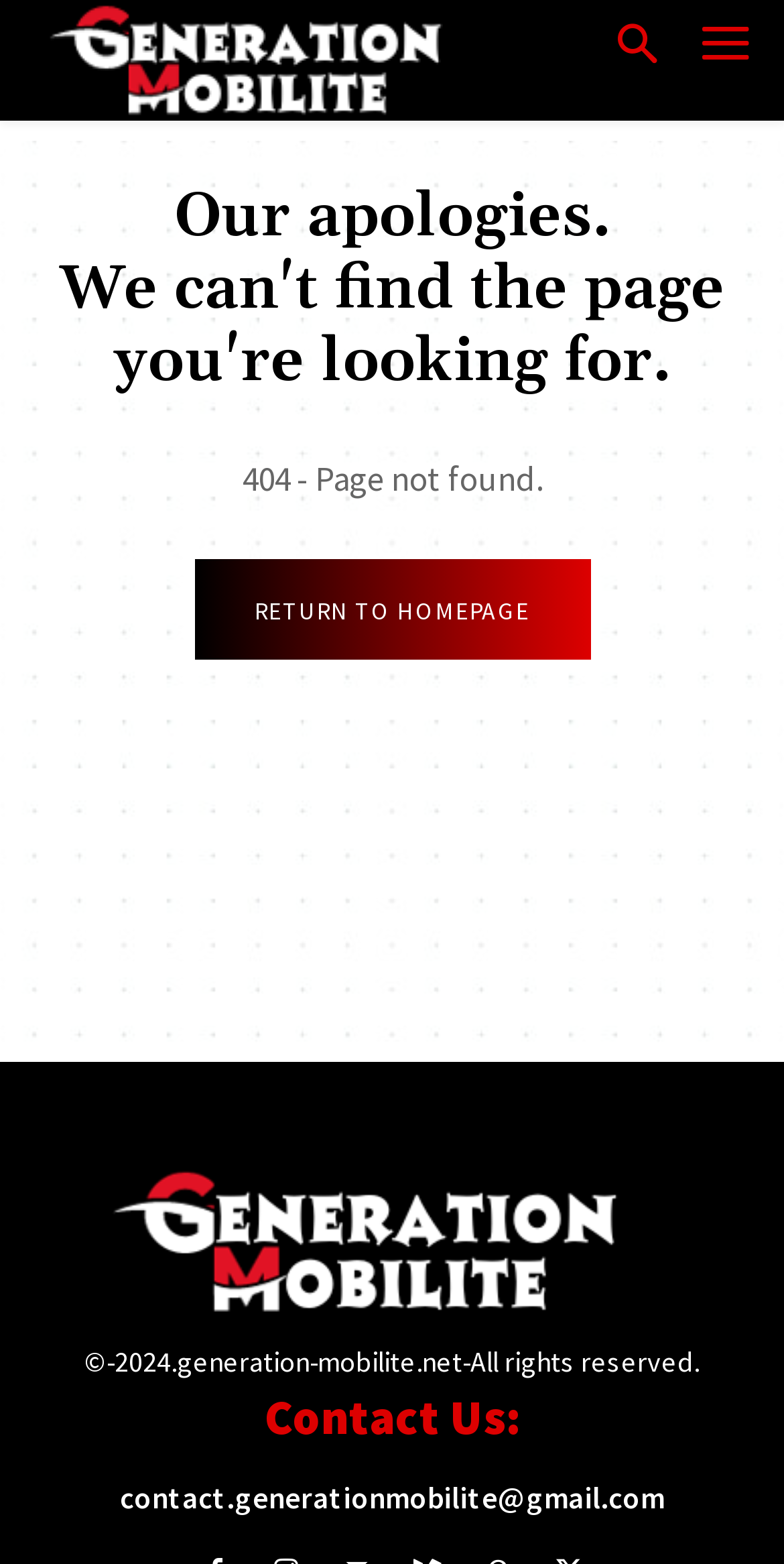How many logo images are present on the page?
Answer briefly with a single word or phrase based on the image.

2